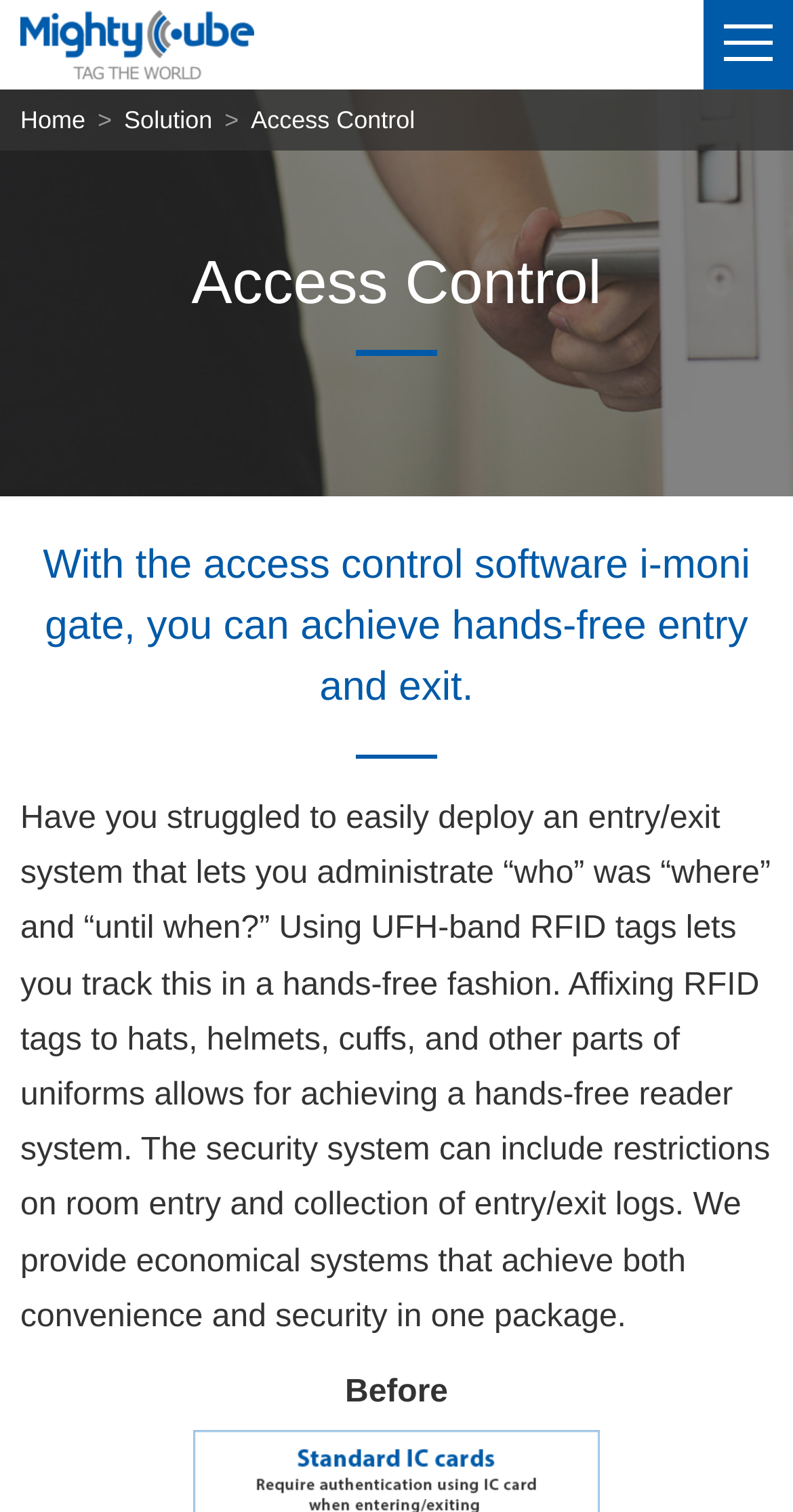What is tracked using UFH-band RFID tags?
Using the details shown in the screenshot, provide a comprehensive answer to the question.

The information tracked using UFH-band RFID tags is obtained from the static text element 'Have you struggled to easily deploy an entry/exit system that lets you administrate “who” was “where” and “until when?”' which describes the functionality of the RFID tags.